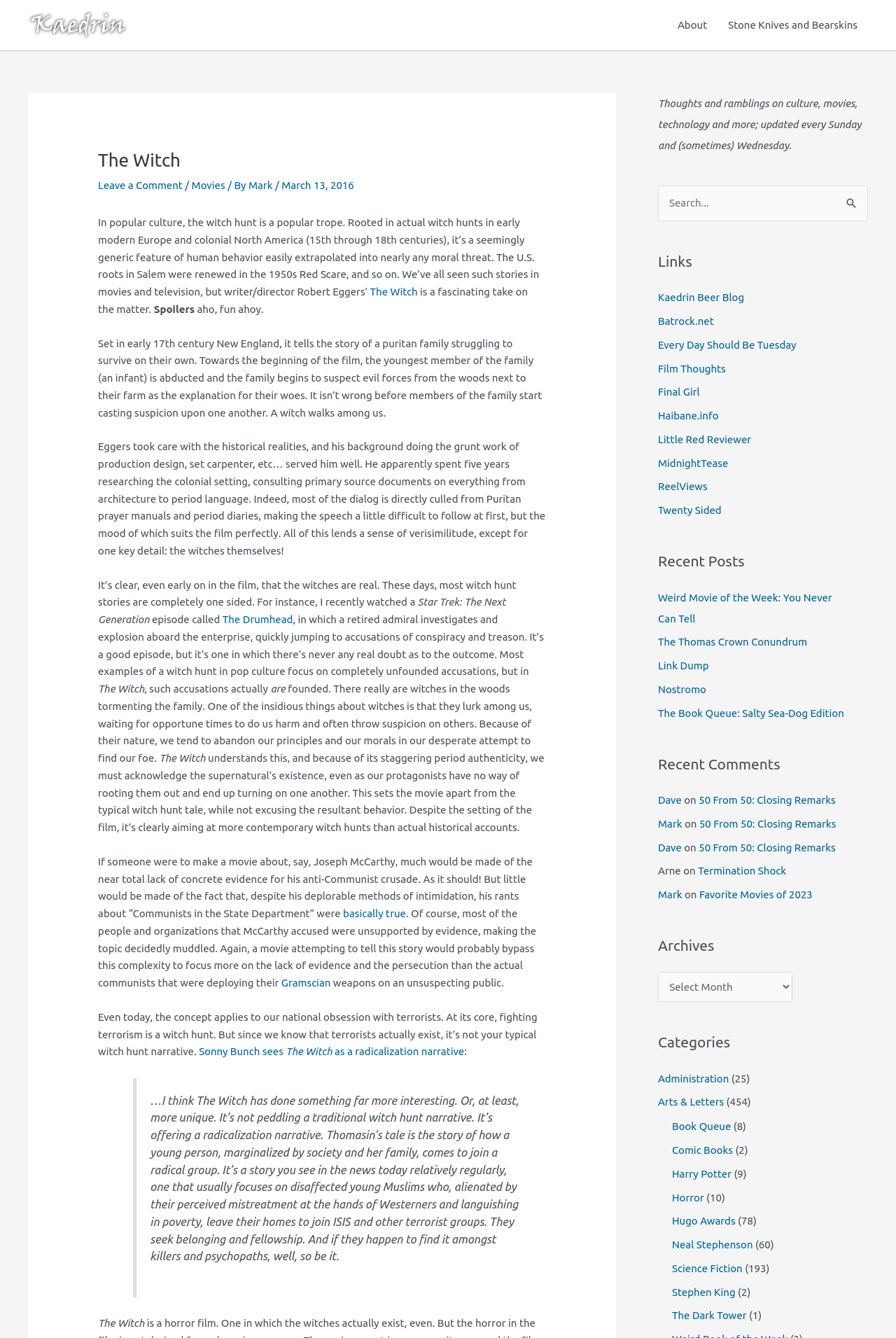Please specify the bounding box coordinates of the area that should be clicked to accomplish the following instruction: "Contact Canute LLP". The coordinates should consist of four float numbers between 0 and 1, i.e., [left, top, right, bottom].

None